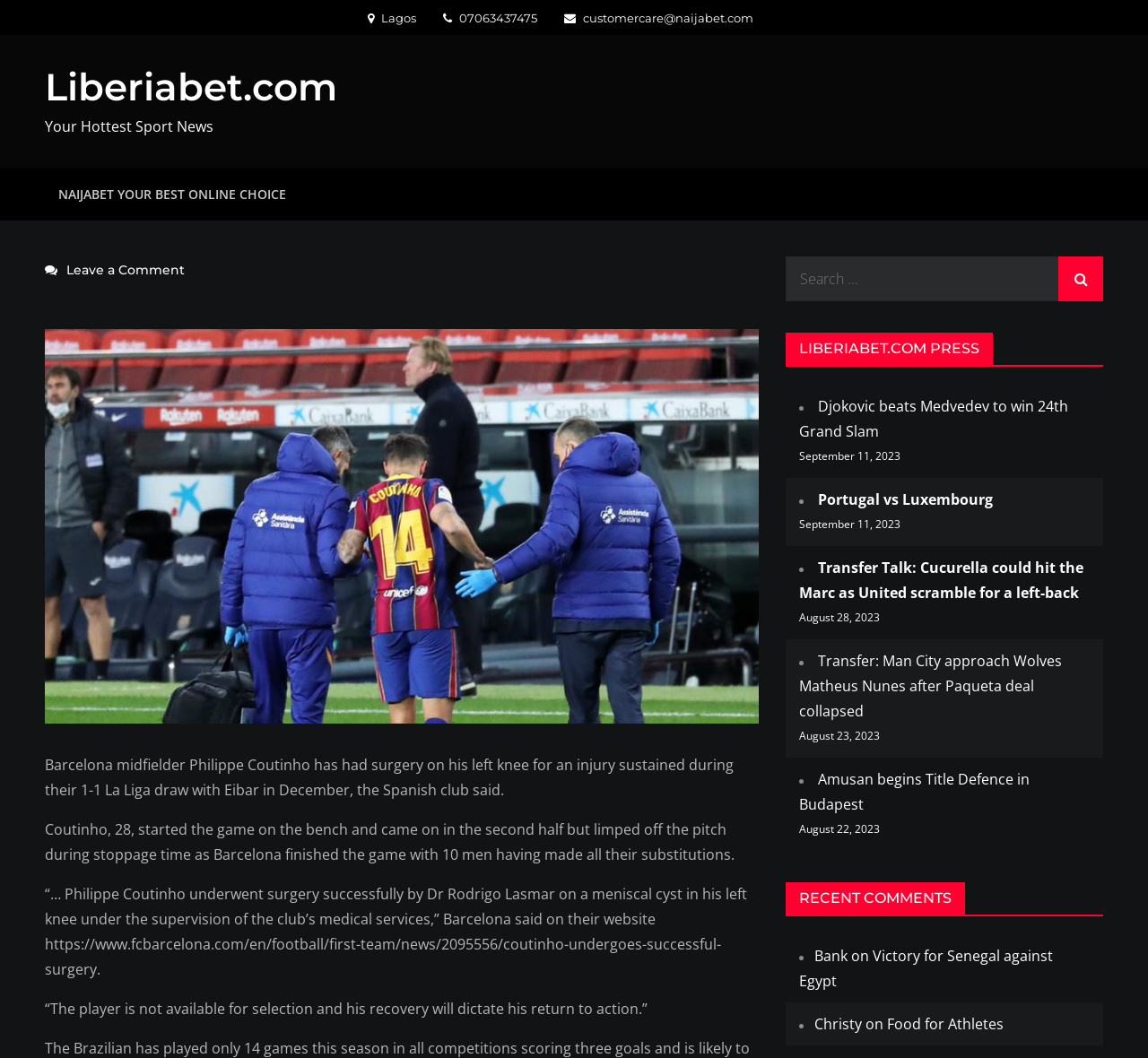Identify the bounding box coordinates of the part that should be clicked to carry out this instruction: "Click the link to Liberiabet.com".

[0.039, 0.06, 0.294, 0.104]